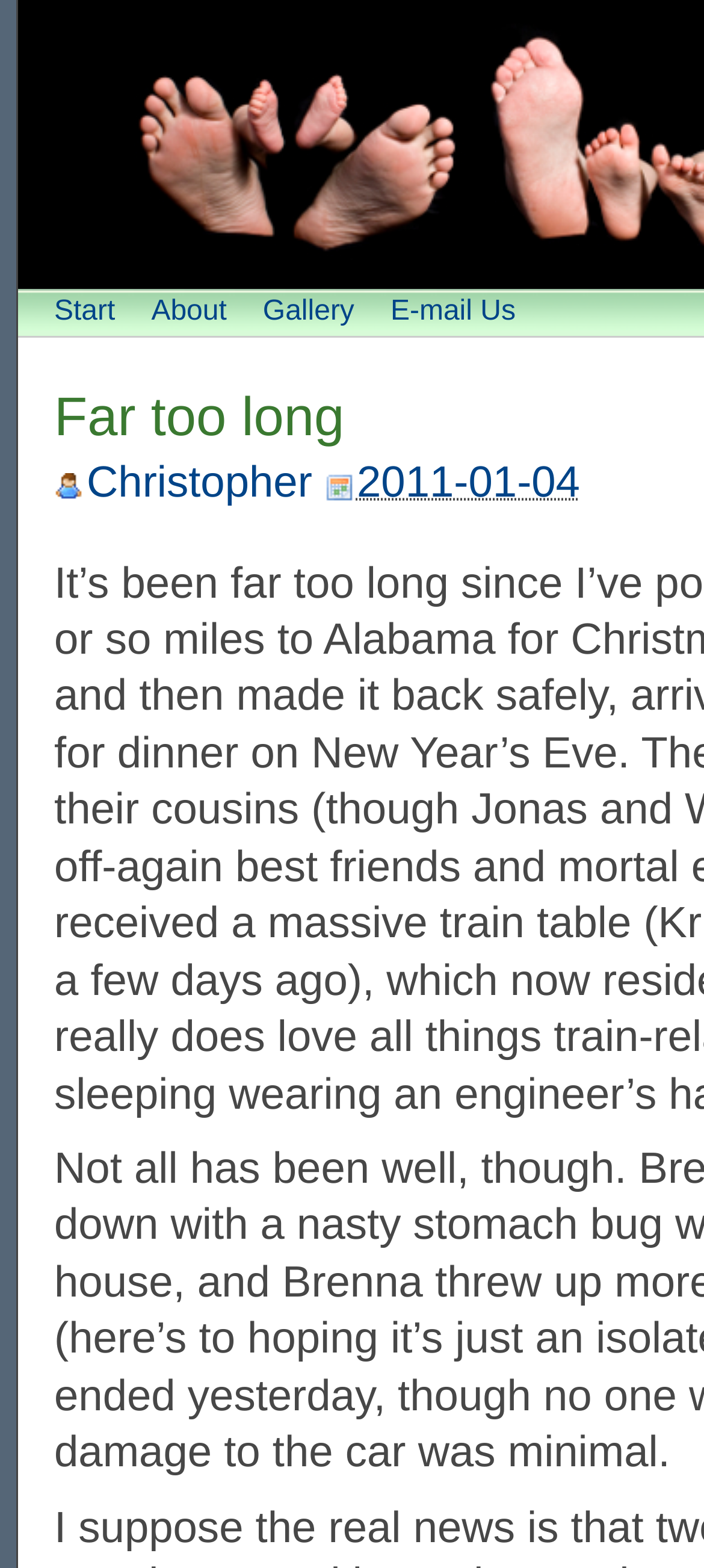How many links are there on the top navigation bar?
Answer with a single word or short phrase according to what you see in the image.

4